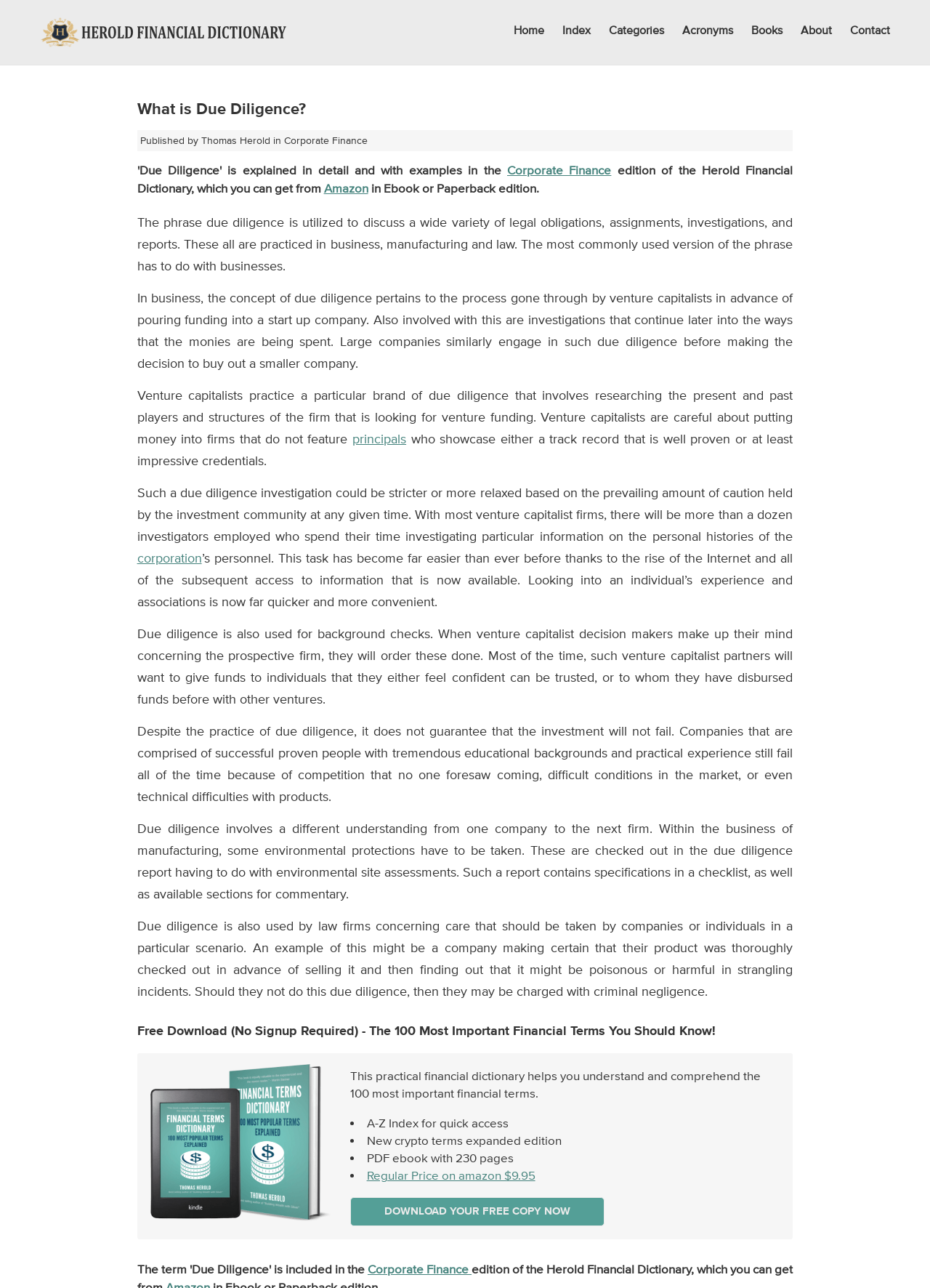Offer a meticulous description of the webpage's structure and content.

This webpage is about the concept of due diligence, specifically its meaning and applications in various fields. At the top left corner, there is a logo of the Herold Financial Dictionary, and a navigation menu with links to different sections of the website, including Home, Index, Categories, Acronyms, Books, and About.

The main content of the page is divided into several sections. The first section has a heading "What is Due Diligence?" and provides a brief introduction to the concept. Below this, there is a paragraph of text that explains the phrase "due diligence" and its usage in business, manufacturing, and law.

The next section discusses the role of due diligence in business, particularly in venture capital investments. It explains how venture capitalists conduct due diligence investigations to research the background of a company and its personnel before investing. There are also links to related terms, such as "principals" and "corporation".

The following sections provide more information on the applications of due diligence in different fields, including background checks, environmental site assessments, and law firms. The text is interspersed with links to related terms and concepts.

At the bottom of the page, there is a section promoting a free downloadable financial dictionary, which includes a table of contents and a brief description of the dictionary's features. There is also an image of the dictionary's cover and a call-to-action button to download the dictionary.

Overall, the webpage provides a comprehensive overview of the concept of due diligence and its various applications, with links to related terms and concepts, as well as a promotional section for a financial dictionary.